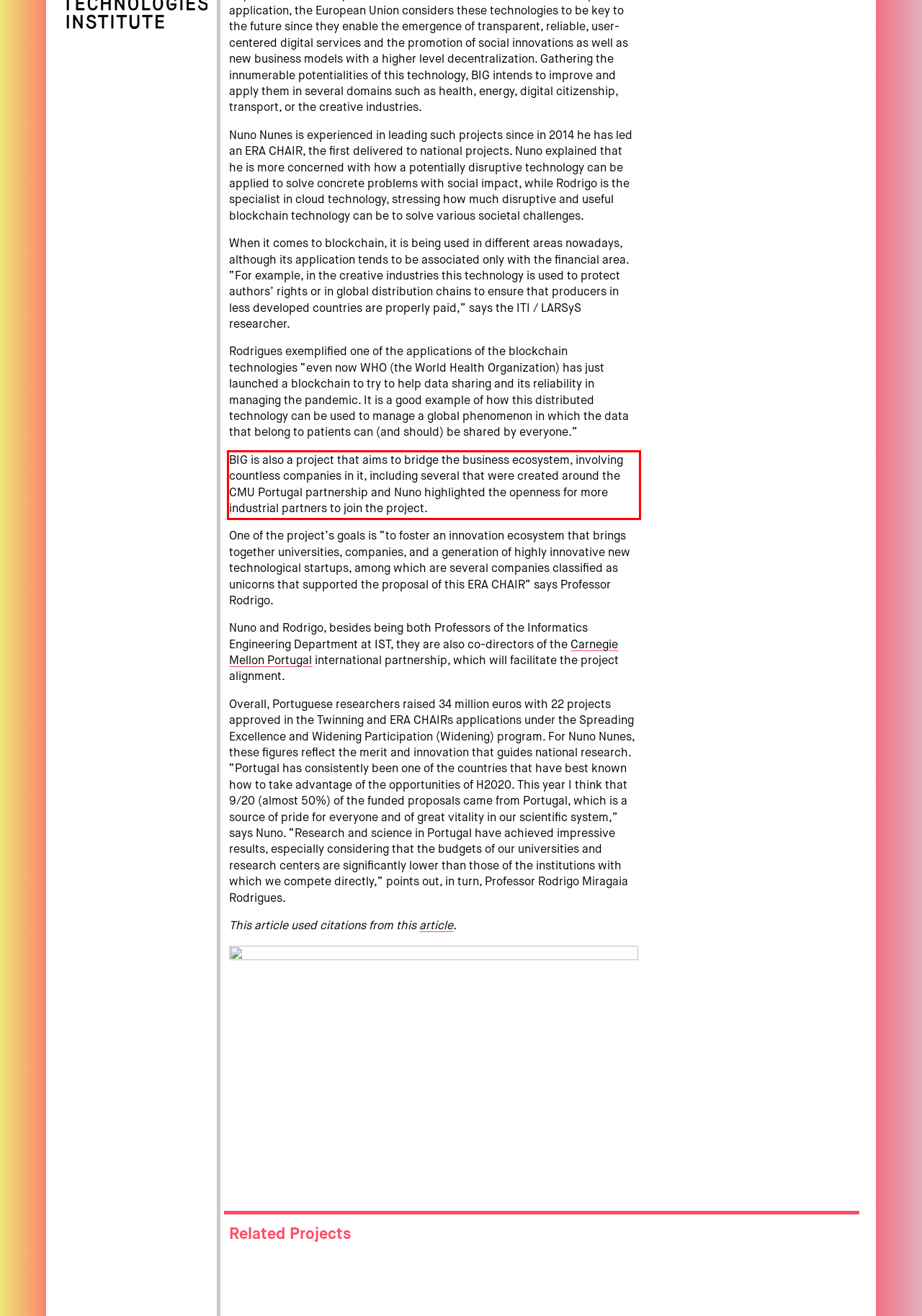From the provided screenshot, extract the text content that is enclosed within the red bounding box.

BIG is also a project that aims to bridge the business ecosystem, involving countless companies in it, including several that were created around the CMU Portugal partnership and Nuno highlighted the openness for more industrial partners to join the project.